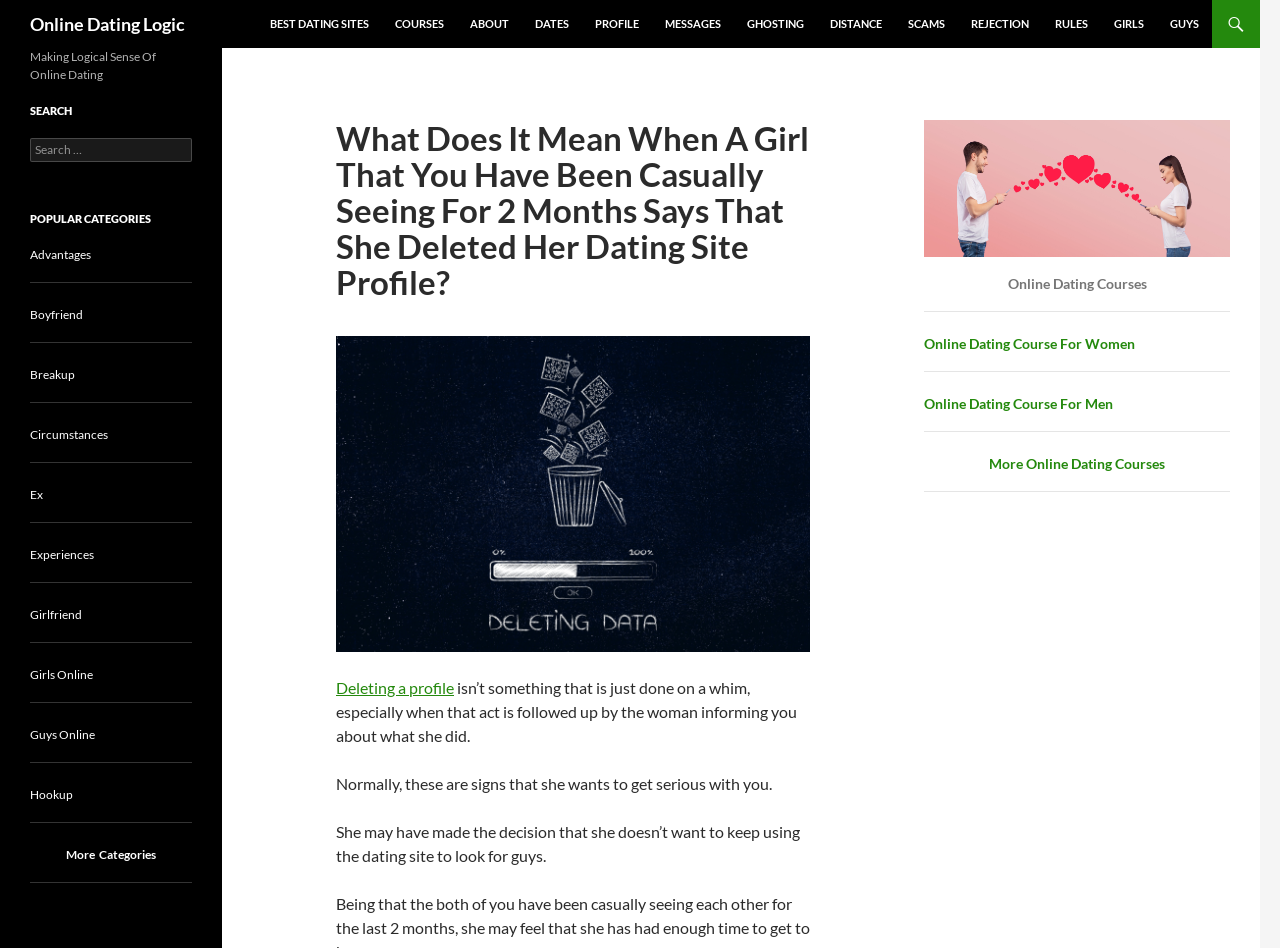Please find and report the primary heading text from the webpage.

Online Dating Logic